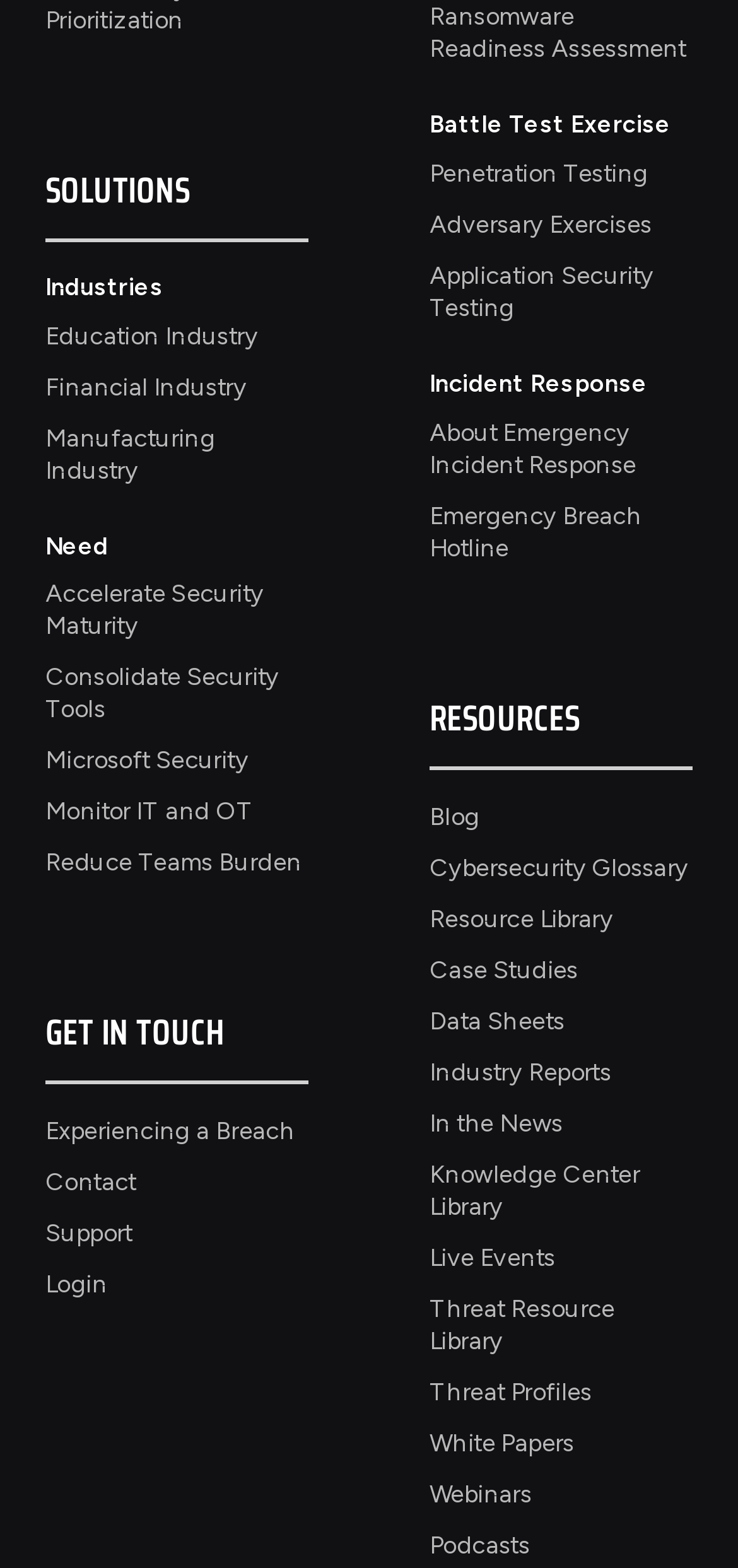Please identify the bounding box coordinates of the element that needs to be clicked to execute the following command: "Click on Ransomware Readiness Assessment". Provide the bounding box using four float numbers between 0 and 1, formatted as [left, top, right, bottom].

[0.582, 0.002, 0.93, 0.04]